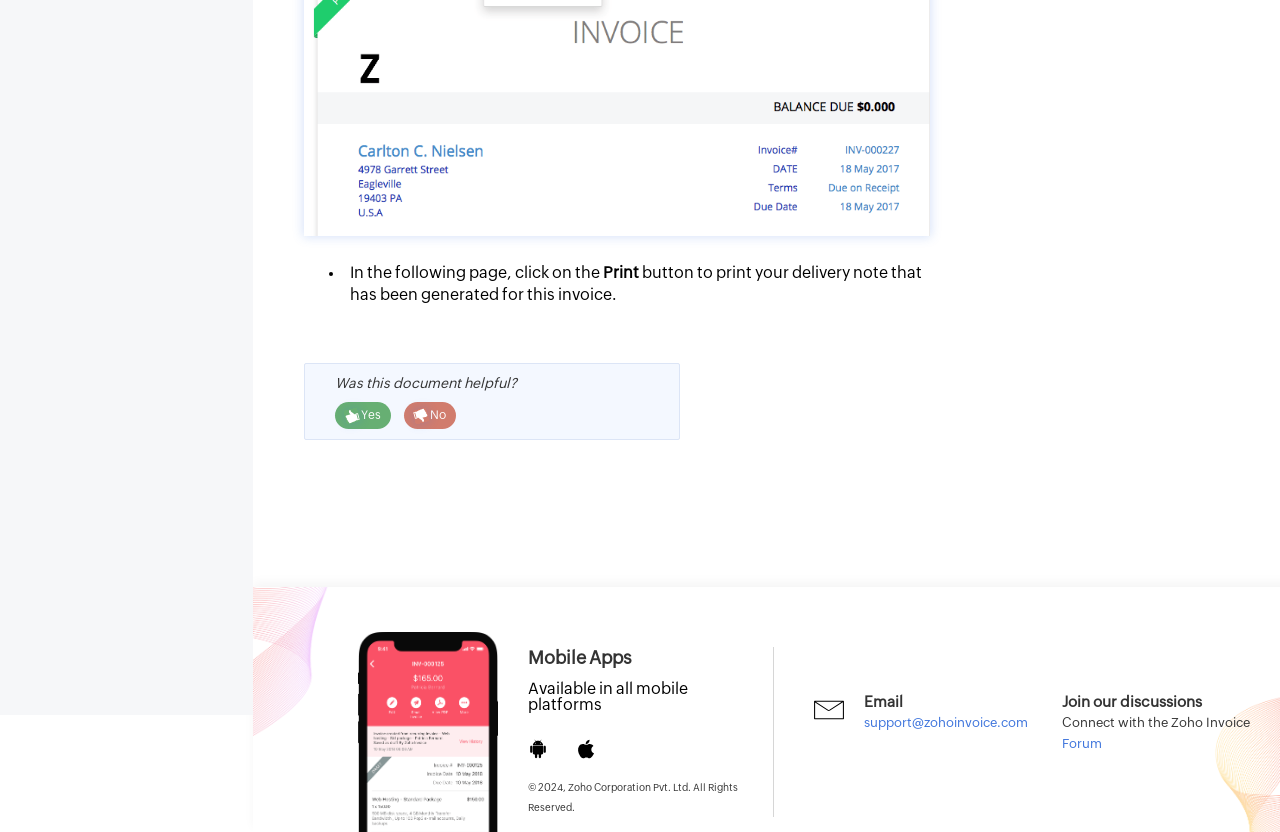Extract the bounding box coordinates for the UI element described by the text: "Yes". The coordinates should be in the form of [left, top, right, bottom] with values between 0 and 1.

[0.262, 0.483, 0.305, 0.516]